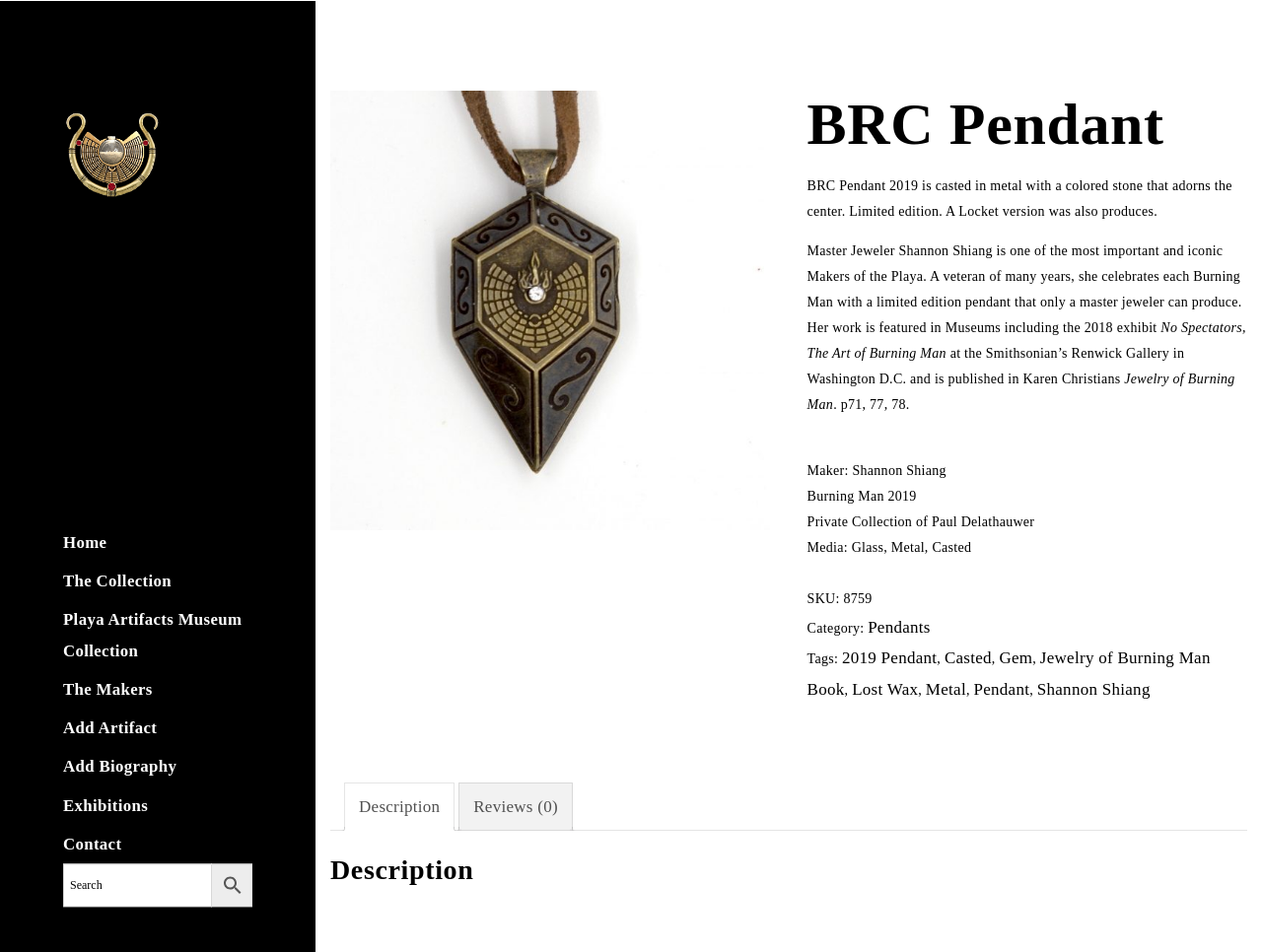Could you specify the bounding box coordinates for the clickable section to complete the following instruction: "Read the description of the BRC Pendant"?

[0.64, 0.187, 0.976, 0.229]